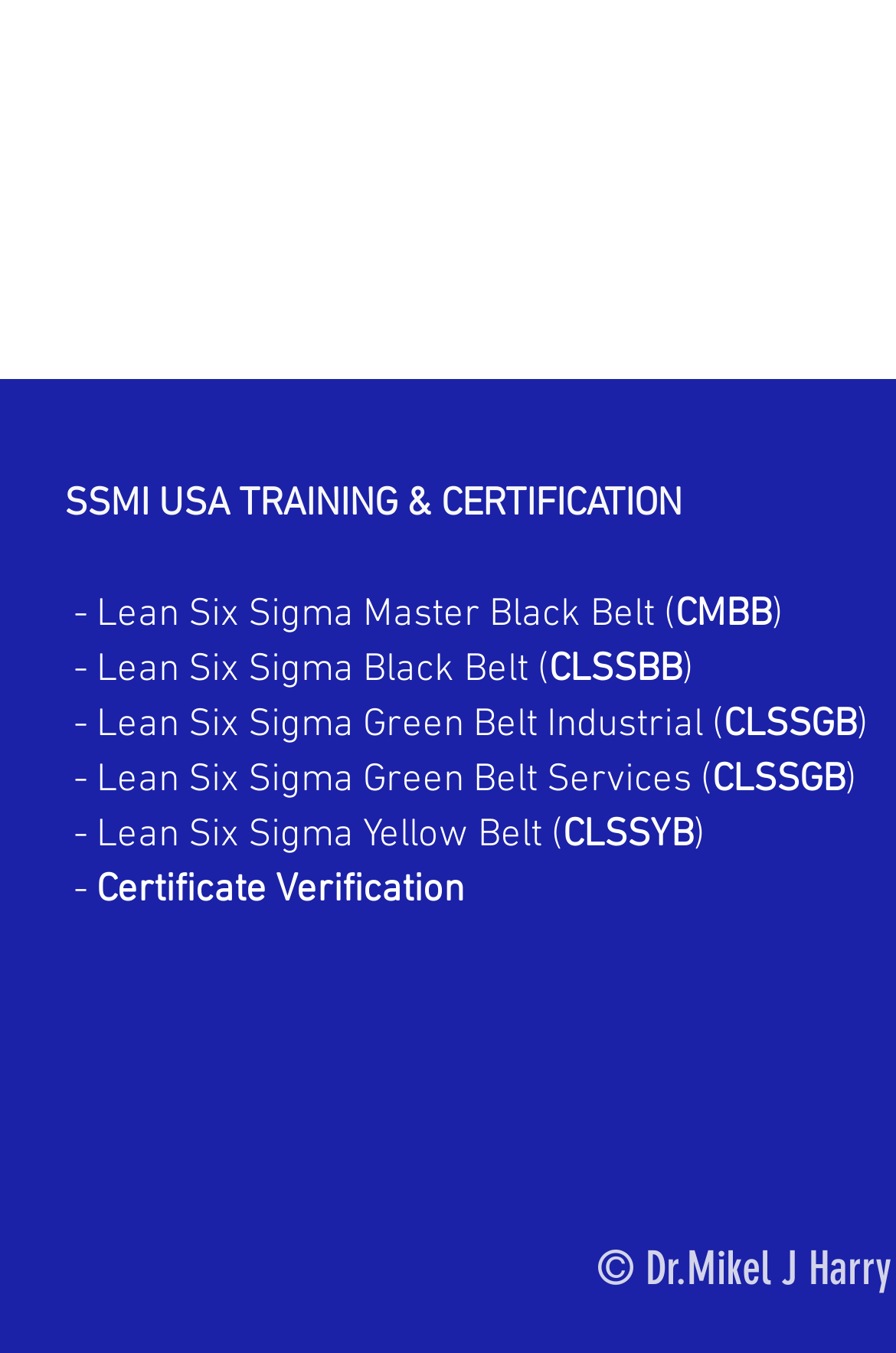Analyze the image and answer the question with as much detail as possible: 
What is the difference between Green Belt Industrial and Green Belt Services?

Based on the links, it appears that the Green Belt Industrial is focused on the industrial sector, while the Green Belt Services is focused on the services sector, indicating that the training and certification are tailored to specific industries.